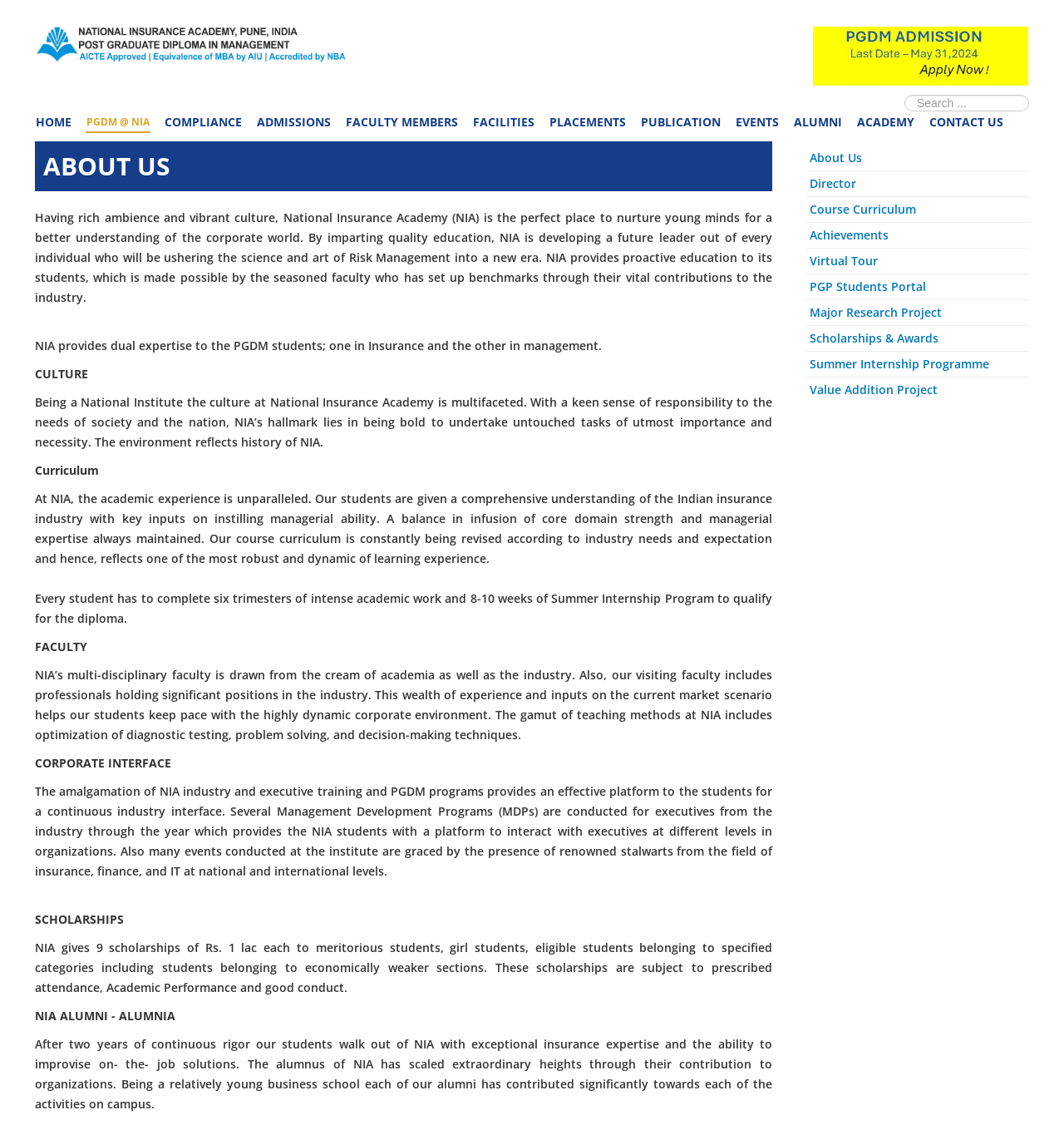Answer this question using a single word or a brief phrase:
What is the focus of NIA's education?

Risk Management